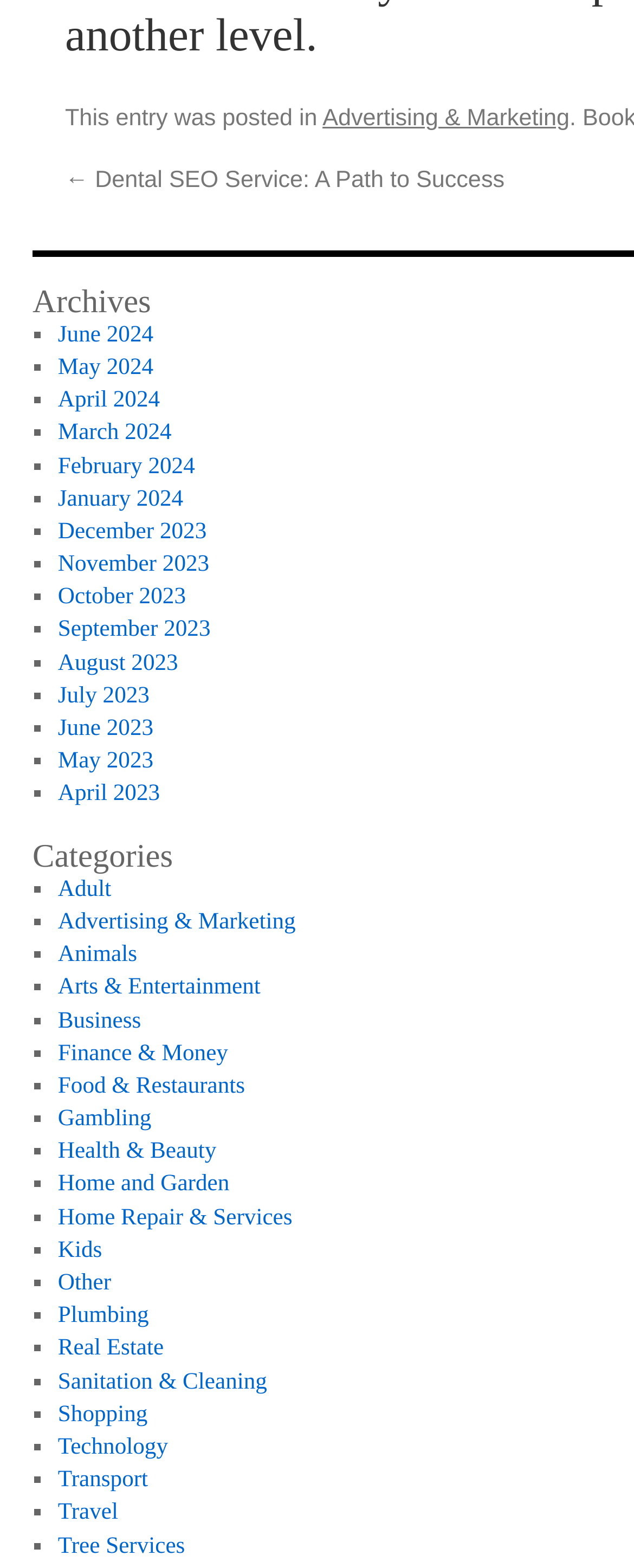Locate the bounding box coordinates of the area that needs to be clicked to fulfill the following instruction: "Email us". The coordinates should be in the format of four float numbers between 0 and 1, namely [left, top, right, bottom].

None